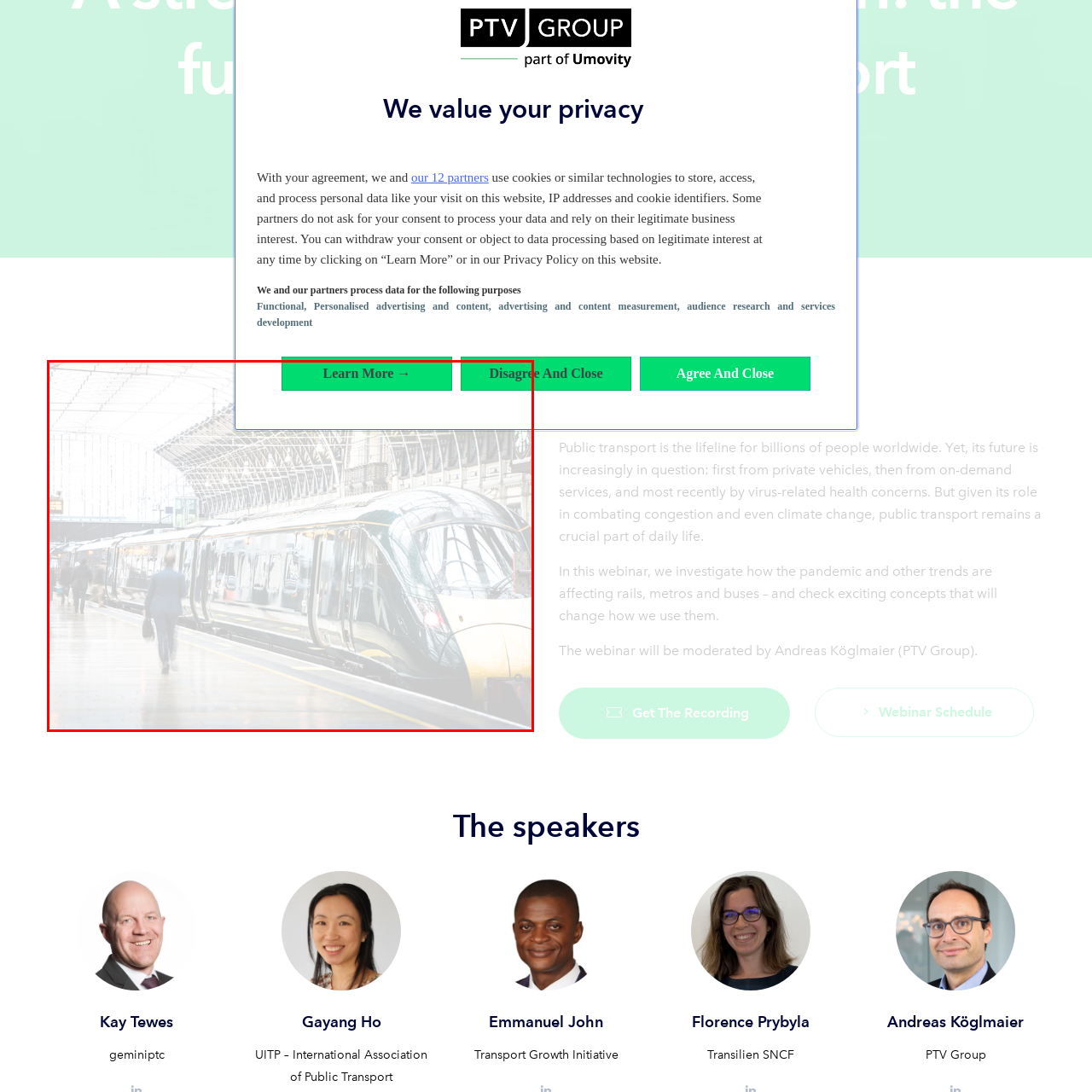Describe the features and objects visible in the red-framed section of the image in detail.

The image depicts a bustling train station with a sleek train prominently featured in the foreground. The station’s intricate architecture is subtly visible in the background, showcasing high ceilings and large windows that let in natural light, creating a dynamic atmosphere. In the upper right corner of the image, two interactive buttons are presented: one inviting users to "Learn More" about an important topic, while the other offers the option to "Disagree and close," hinting at a privacy policy regarding data usage. This combination of travel and data consent themes emphasizes the modern intersection of transportation and digital privacy in today’s society.